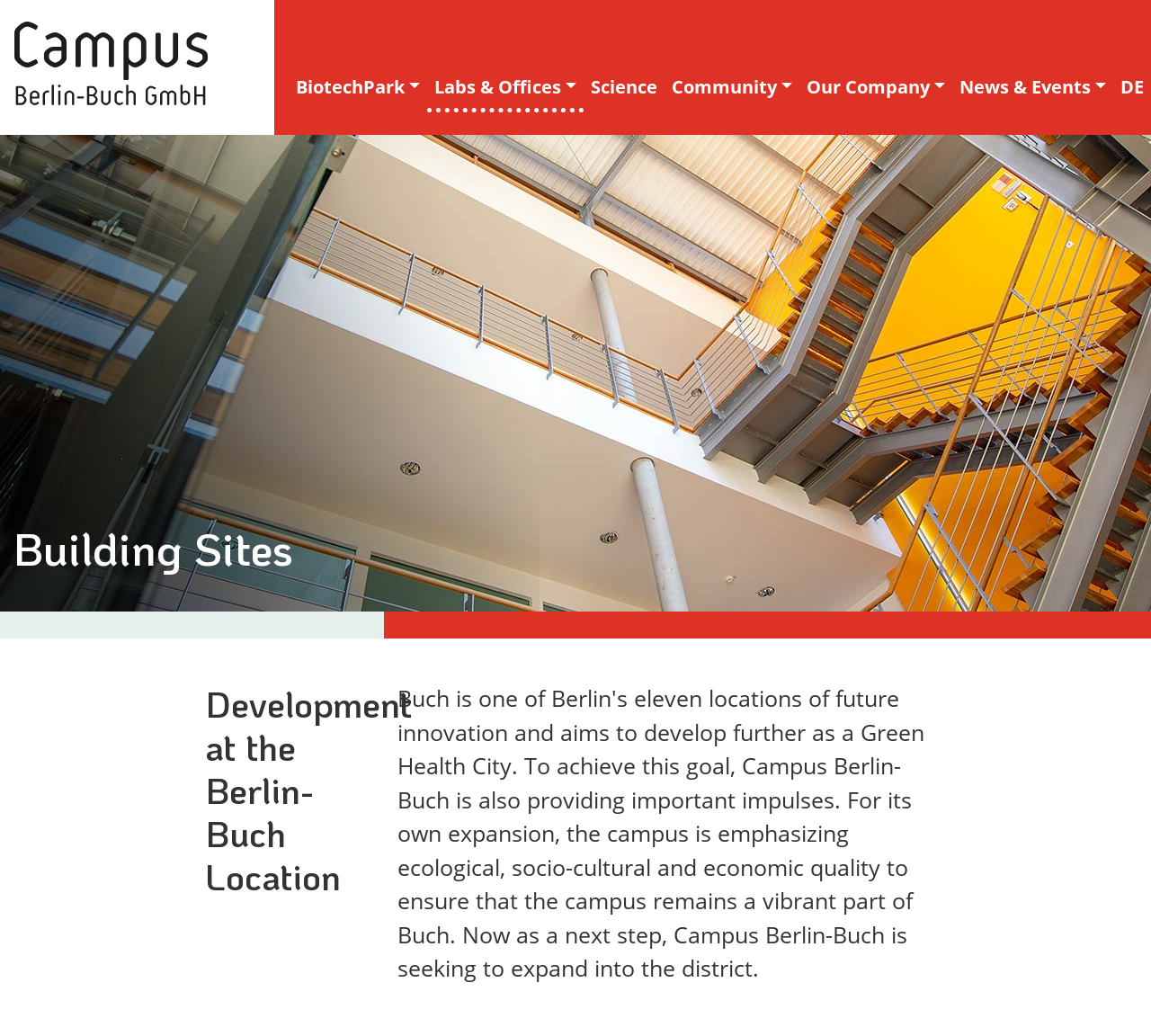Create a detailed summary of the webpage's content and design.

The webpage is about Campus Berlin-Buch, a building site. At the top left, there is a link to "Campus Berlin-Buch GmbH" accompanied by a small image with the same name. Below this, there is a row of buttons, including "BiotechPark", "Labs & Offices", "Science", "Community", "Our Company", and "News & Events", which are evenly spaced and take up most of the width of the page. 

To the right of the buttons, there is a link to "DE", which is likely a language selection option. Above the buttons, there is a large image that spans about half of the page's width. 

The main content of the page is headed by a large heading "Building Sites" near the top center of the page. Below this, there is a smaller heading "Development at the Berlin-Buch Location" near the bottom center of the page. There is also a small, seemingly empty text element with a single non-breaking space character near the bottom left of the page.